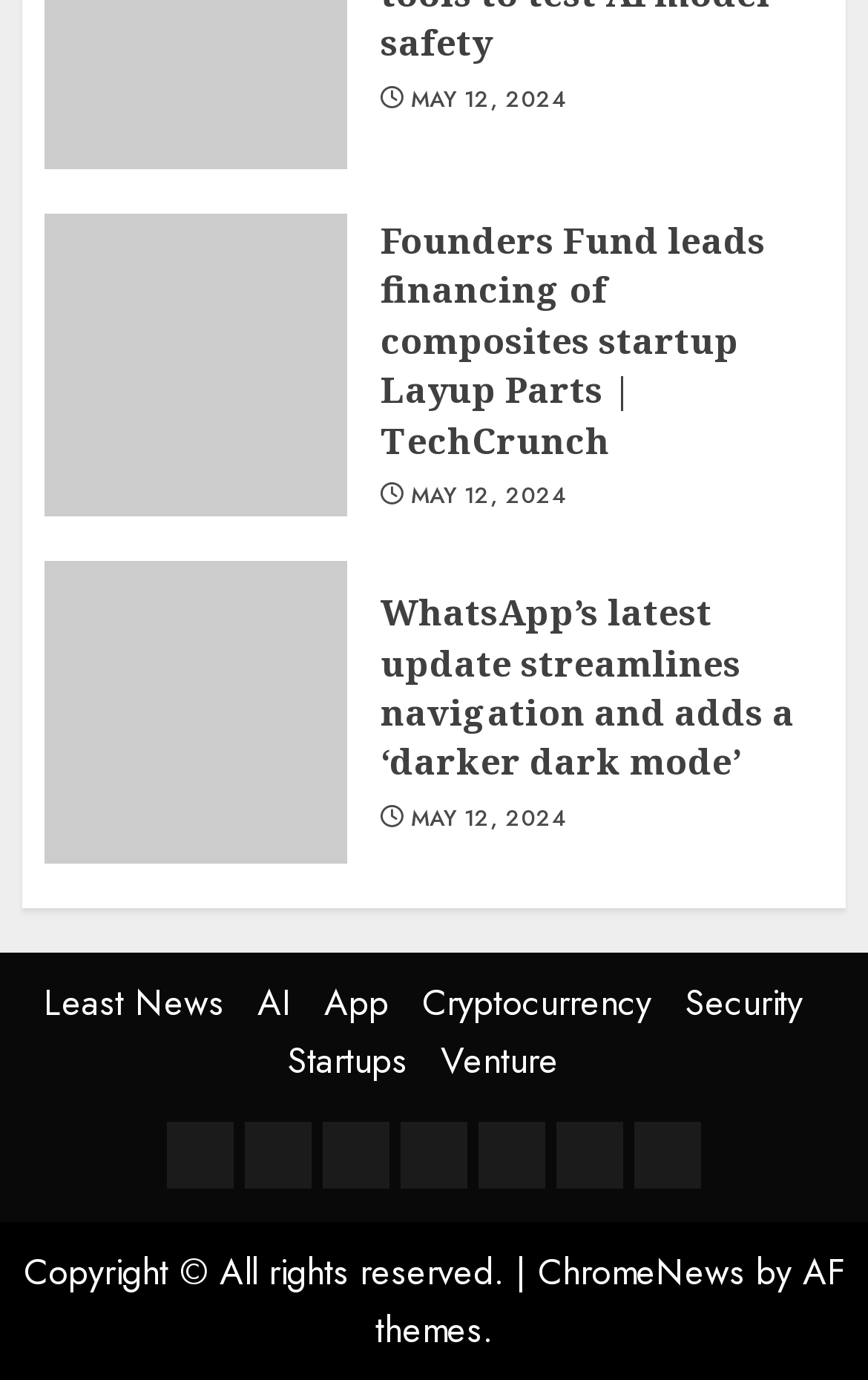Please give the bounding box coordinates of the area that should be clicked to fulfill the following instruction: "Read the 'WhatsApp’s latest update streamlines navigation and adds a ‘darker dark mode’’ news". The coordinates should be in the format of four float numbers from 0 to 1, i.e., [left, top, right, bottom].

[0.438, 0.426, 0.915, 0.572]